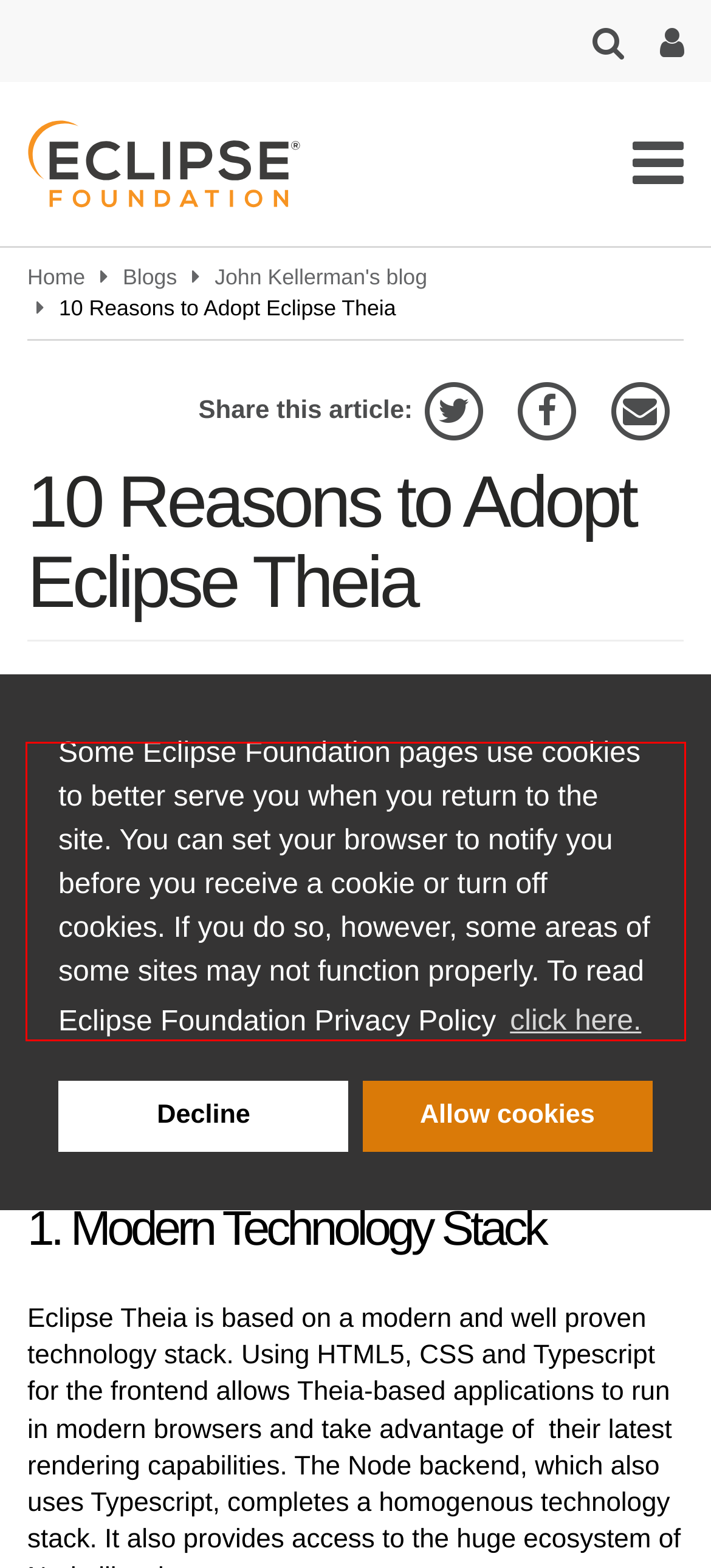Please analyze the provided webpage screenshot and perform OCR to extract the text content from the red rectangle bounding box.

Theia is a modern and open platform for developing cloud and desktop IDEs and tools based on web technologies. You can try it by building your own IDE/tools based on Theia within minutes. Alternatively, you can download and try Theia Blueprint, a template tool based on Eclipse Theia. It has a vibrant and active community of contributors and adopters. Check out the Theia website for more information.